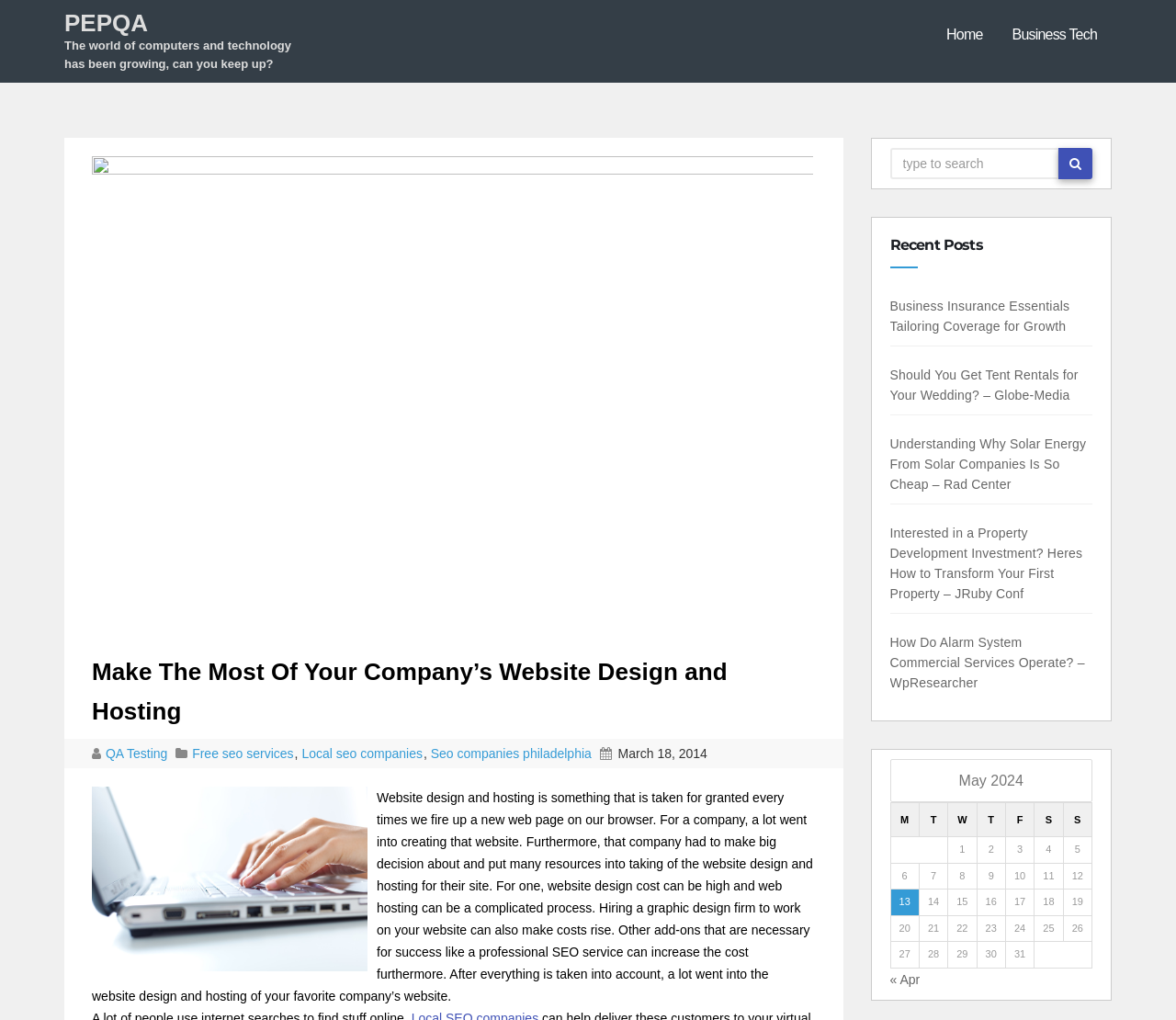Summarize the contents and layout of the webpage in detail.

This webpage is about website design and hosting, specifically discussing the importance of investing in a company's website. At the top, there is a navigation menu with links to "Home" and "Business Tech". Below the navigation menu, there is a heading that reads "Make The Most Of Your Company’s Website Design and Hosting". 

To the right of the heading, there are several links to related topics, including "QA Testing", "Free seo services", "Local seo companies", and "Seo companies philadelphia". Below these links, there is an image with the text "Guaranteed seo services". 

The main content of the webpage is a long paragraph discussing the importance of website design and hosting for companies, including the costs and resources involved. 

On the right side of the webpage, there is a search box with a button and a heading that reads "Recent Posts". Below the heading, there are several links to recent blog posts, including "Business Insurance Essentials Tailoring Coverage for Growth" and "How Do Alarm System Commercial Services Operate?". 

At the bottom of the webpage, there is a calendar table for May 2024, with links to posts published on specific dates. There are also navigation links to previous and next months.